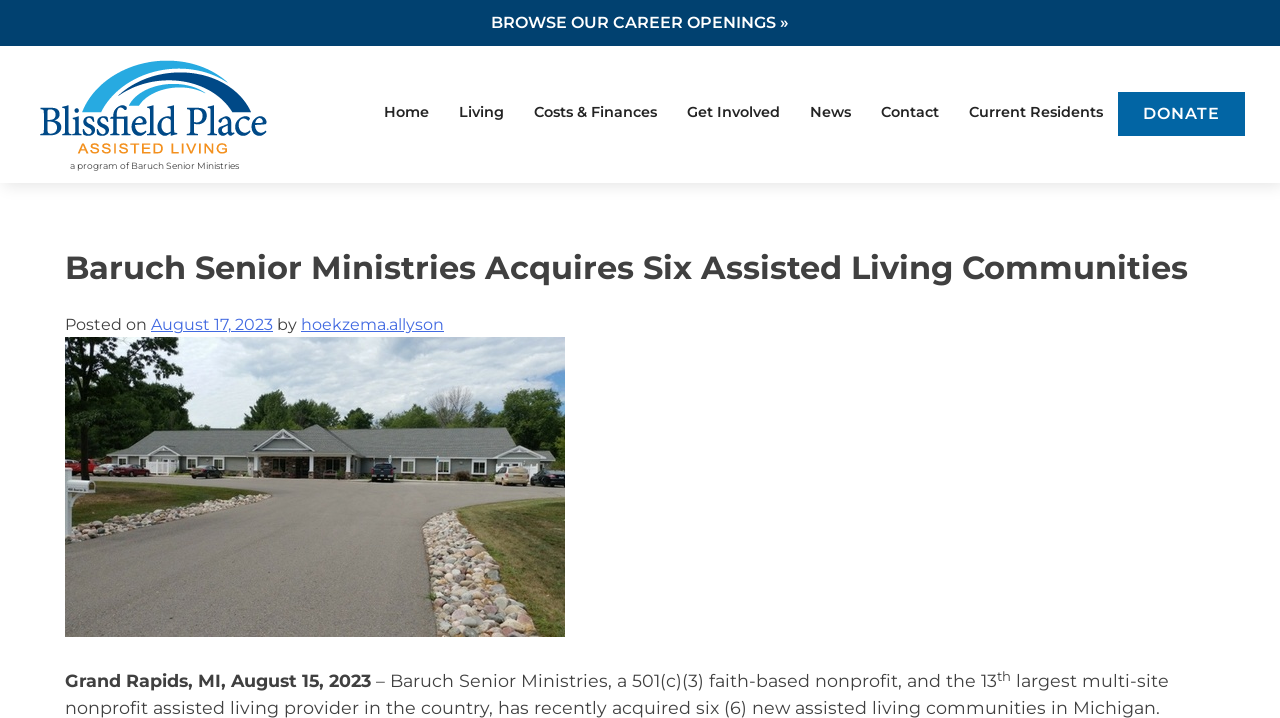Identify the bounding box coordinates for the UI element that matches this description: "BROWSE OUR CAREER OPENINGS »".

[0.384, 0.018, 0.616, 0.045]